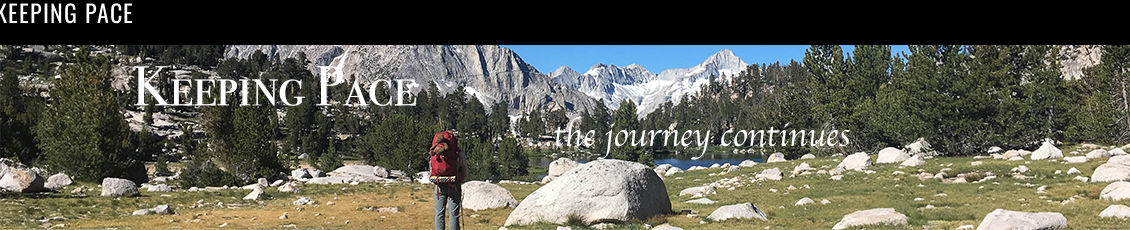Give a one-word or short phrase answer to this question: 
What is the atmosphere of the scene?

invigorating